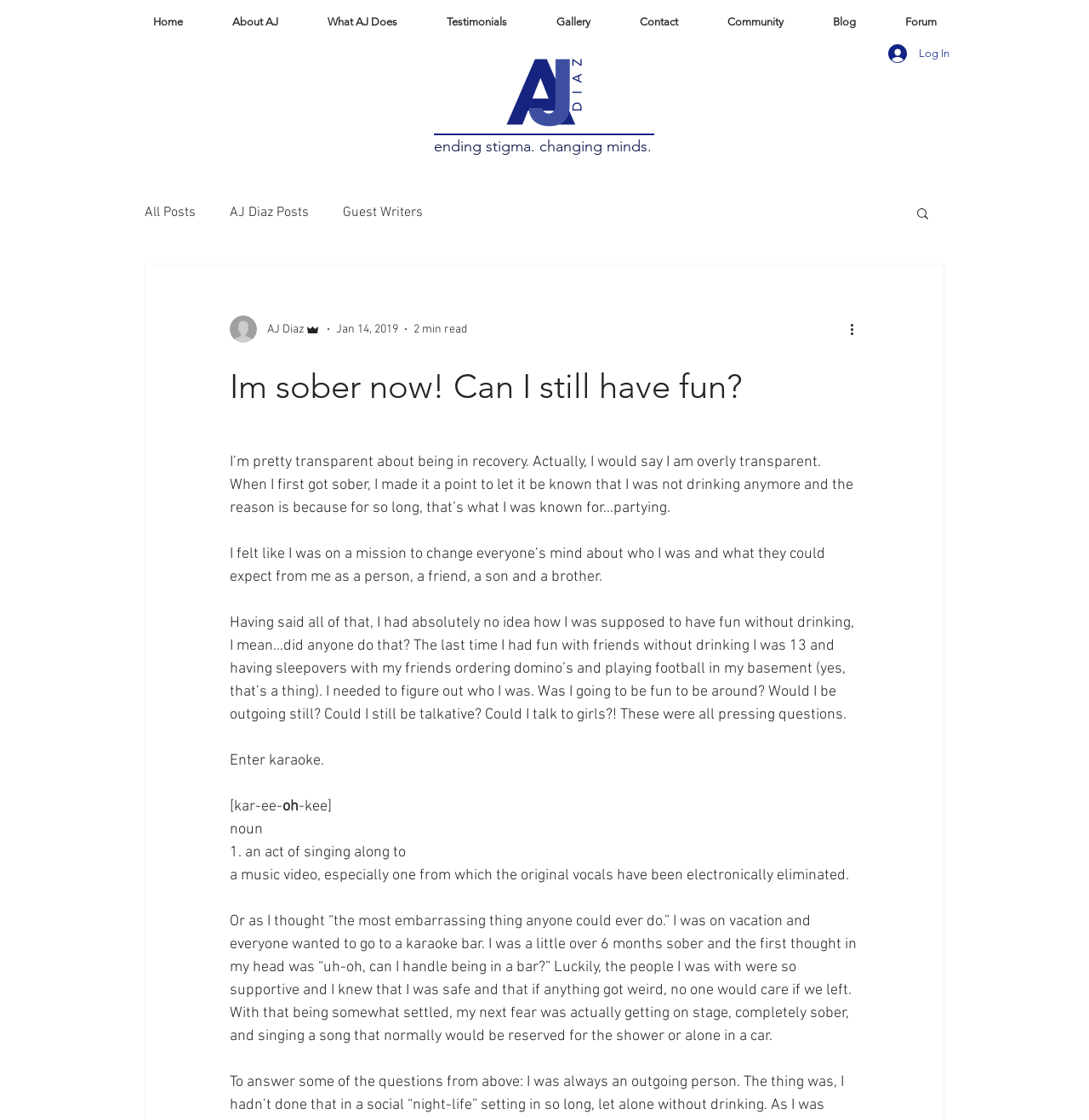Provide the bounding box coordinates of the UI element that matches the description: "Community".

[0.645, 0.007, 0.742, 0.033]